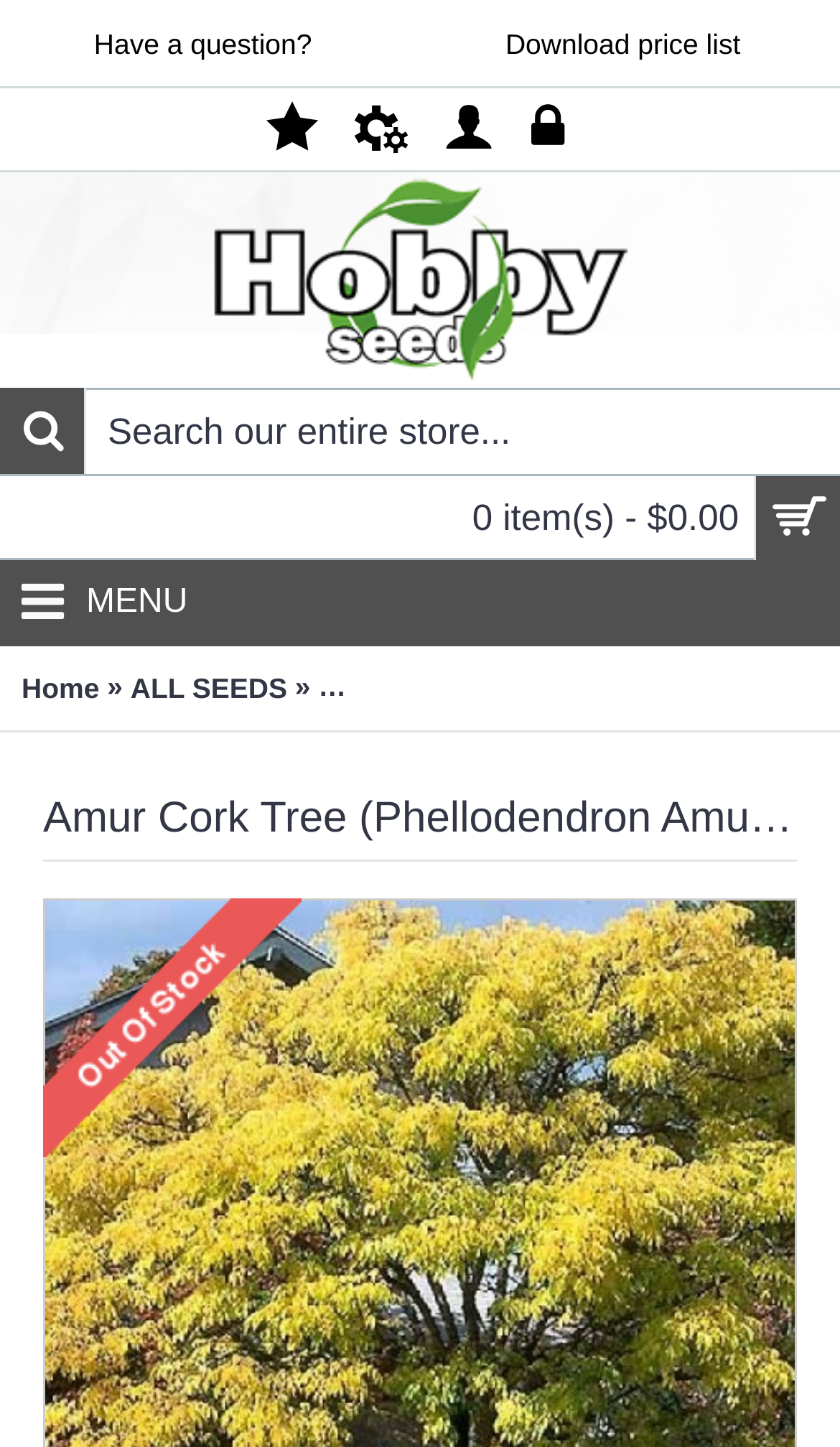Bounding box coordinates are given in the format (top-left x, top-left y, bottom-right x, bottom-right y). All values should be floating point numbers between 0 and 1. Provide the bounding box coordinate for the UI element described as: name="search" placeholder="Search our entire store..."

[0.0, 0.268, 1.0, 0.328]